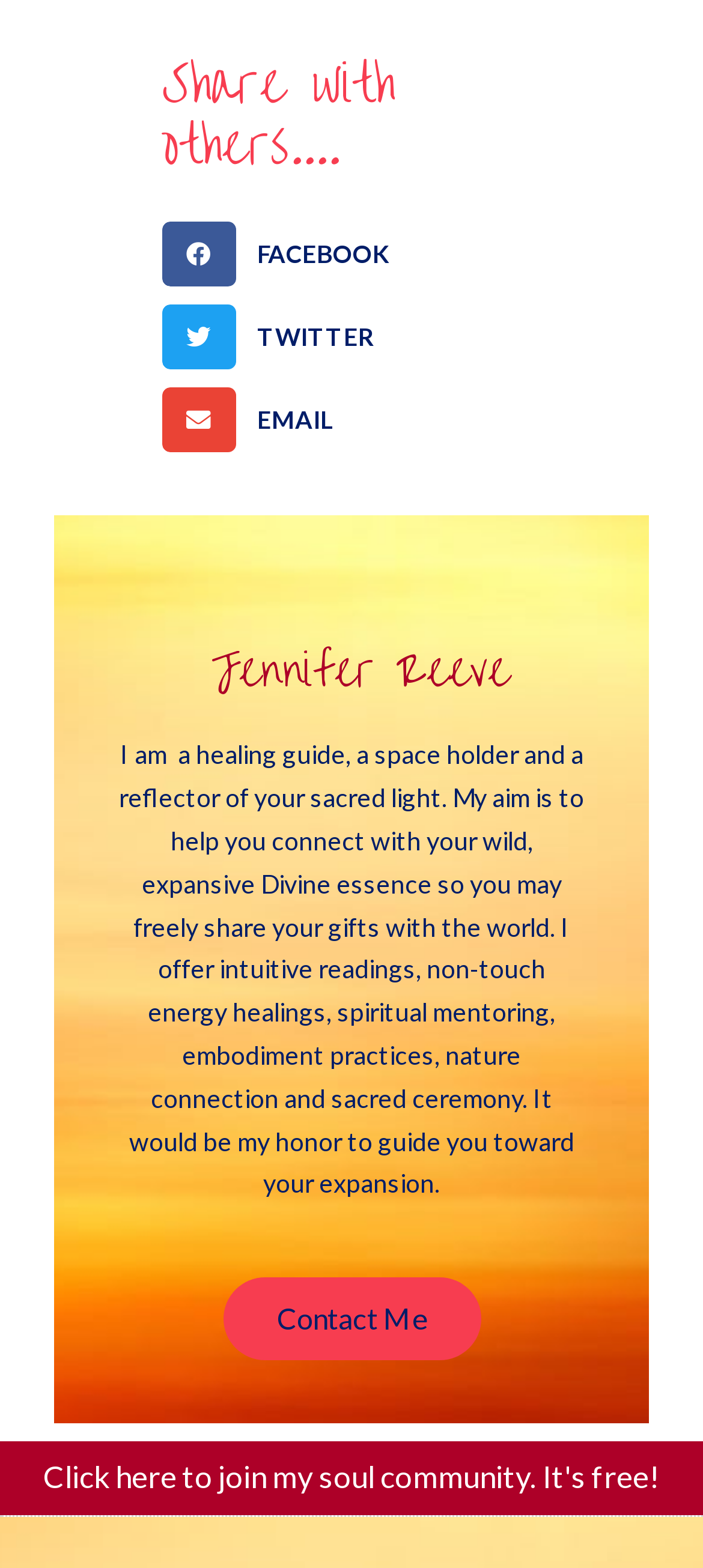How can you connect with the healing guide?
Please provide a detailed answer to the question.

The link 'Contact Me' located at [0.317, 0.815, 0.683, 0.868] suggests that it is a way to connect with the healing guide, Jennifer Reeve.